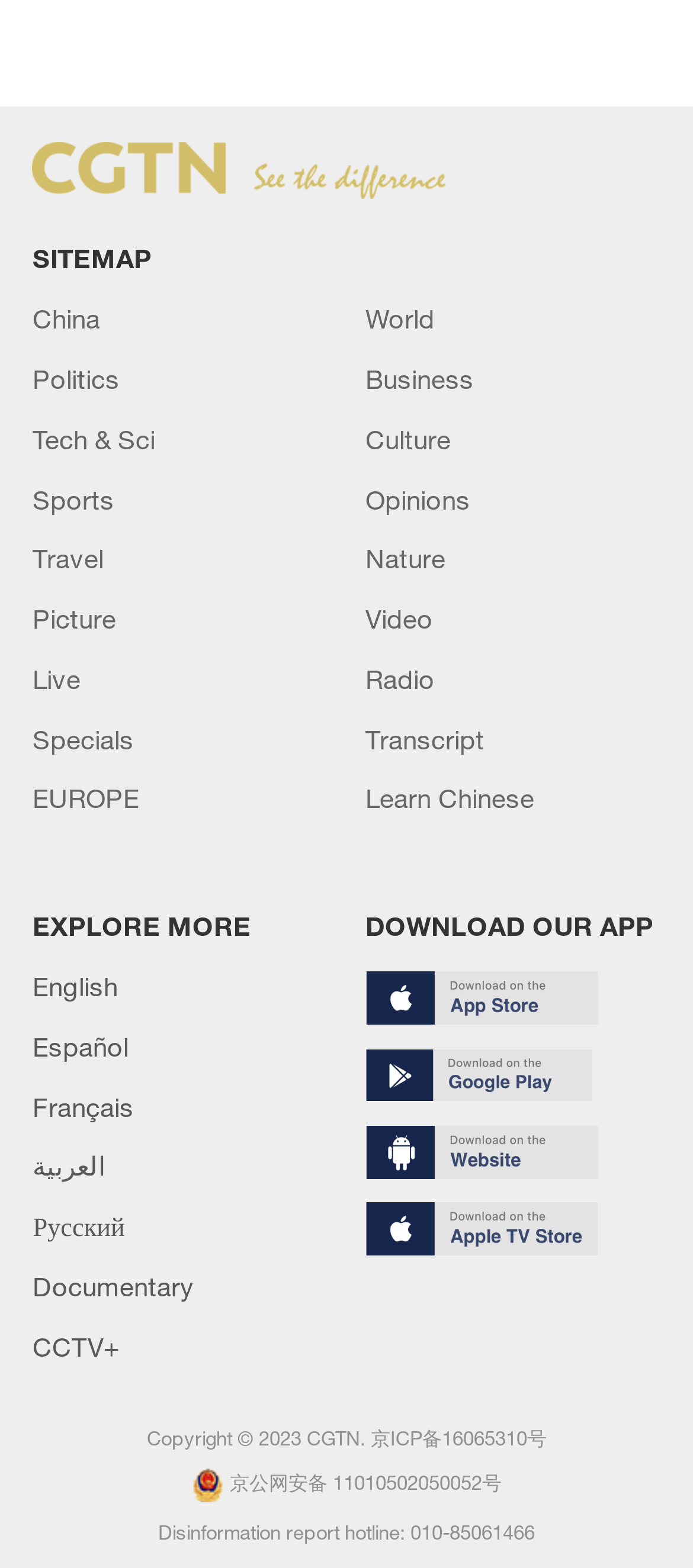Bounding box coordinates are specified in the format (top-left x, top-left y, bottom-right x, bottom-right y). All values are floating point numbers bounded between 0 and 1. Please provide the bounding box coordinate of the region this sentence describes: Tech & Sci

[0.047, 0.269, 0.224, 0.29]